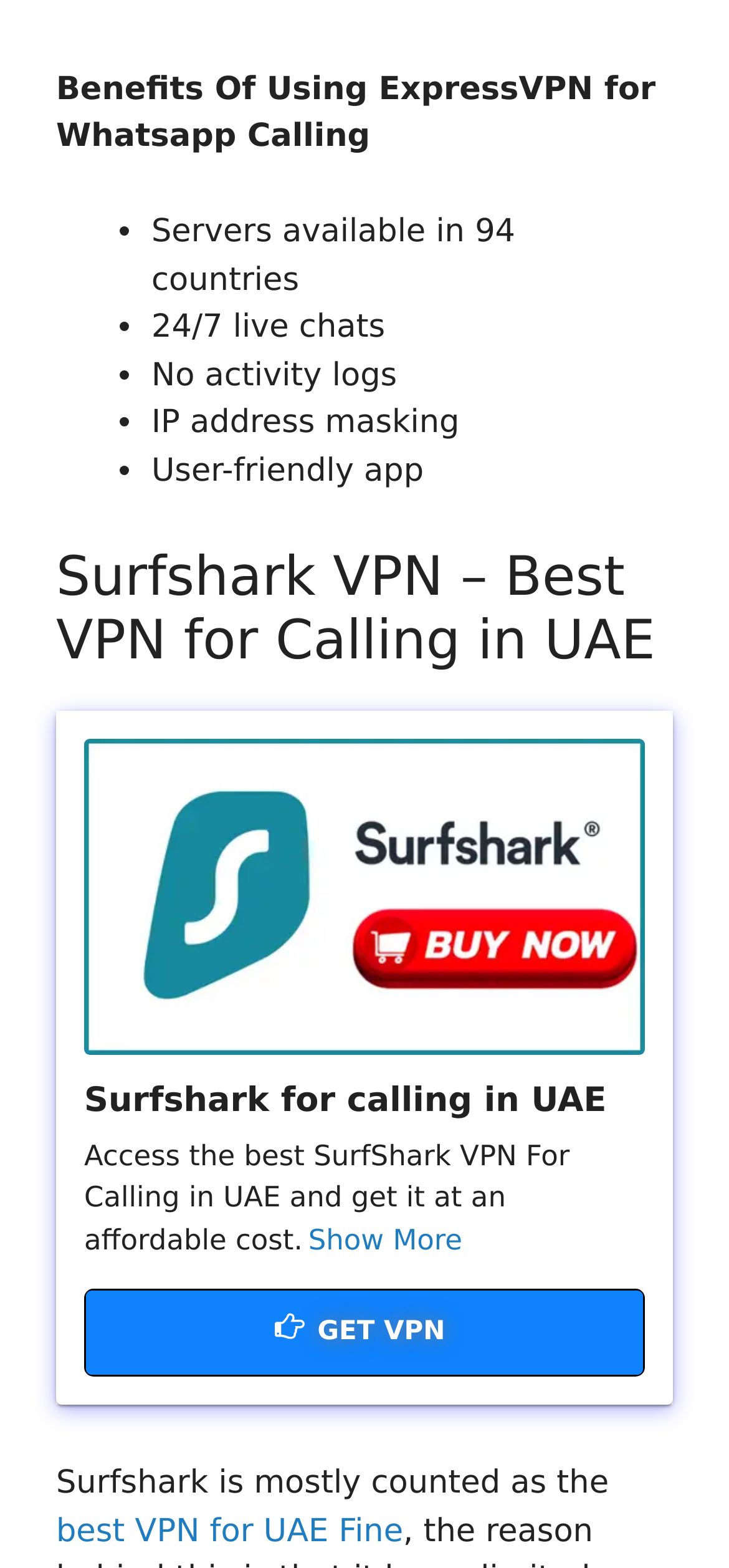Extract the bounding box of the UI element described as: "August 2012".

None